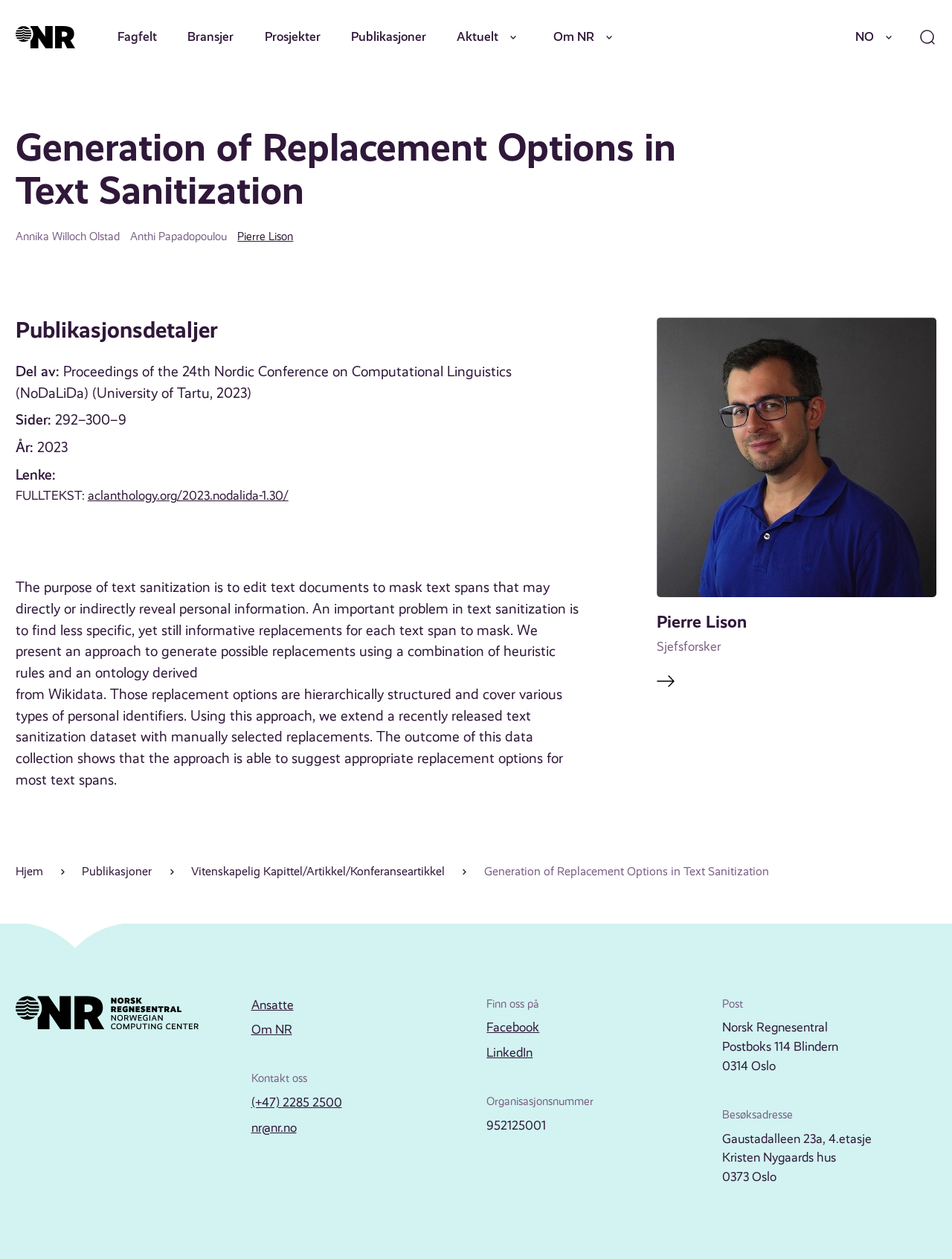Using the information in the image, give a comprehensive answer to the question: 
What is the title of the publication?

I found the answer by looking at the publication details section of the webpage, where the title of the publication is mentioned. The title is Proceedings of the 24th Nordic Conference on Computational Linguistics (NoDaLiDa).